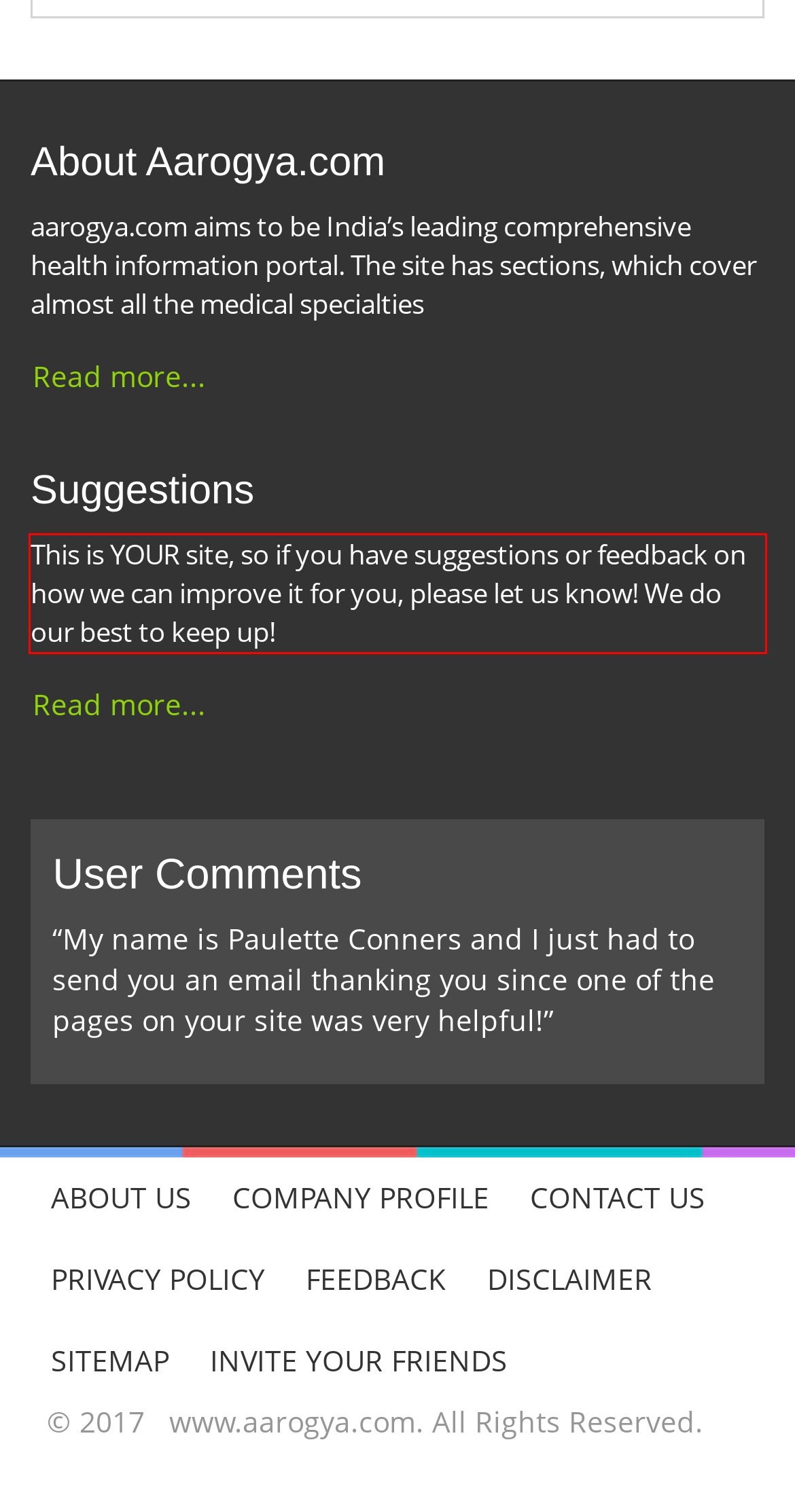You have a screenshot of a webpage where a UI element is enclosed in a red rectangle. Perform OCR to capture the text inside this red rectangle.

This is YOUR site, so if you have suggestions or feedback on how we can improve it for you, please let us know! We do our best to keep up!